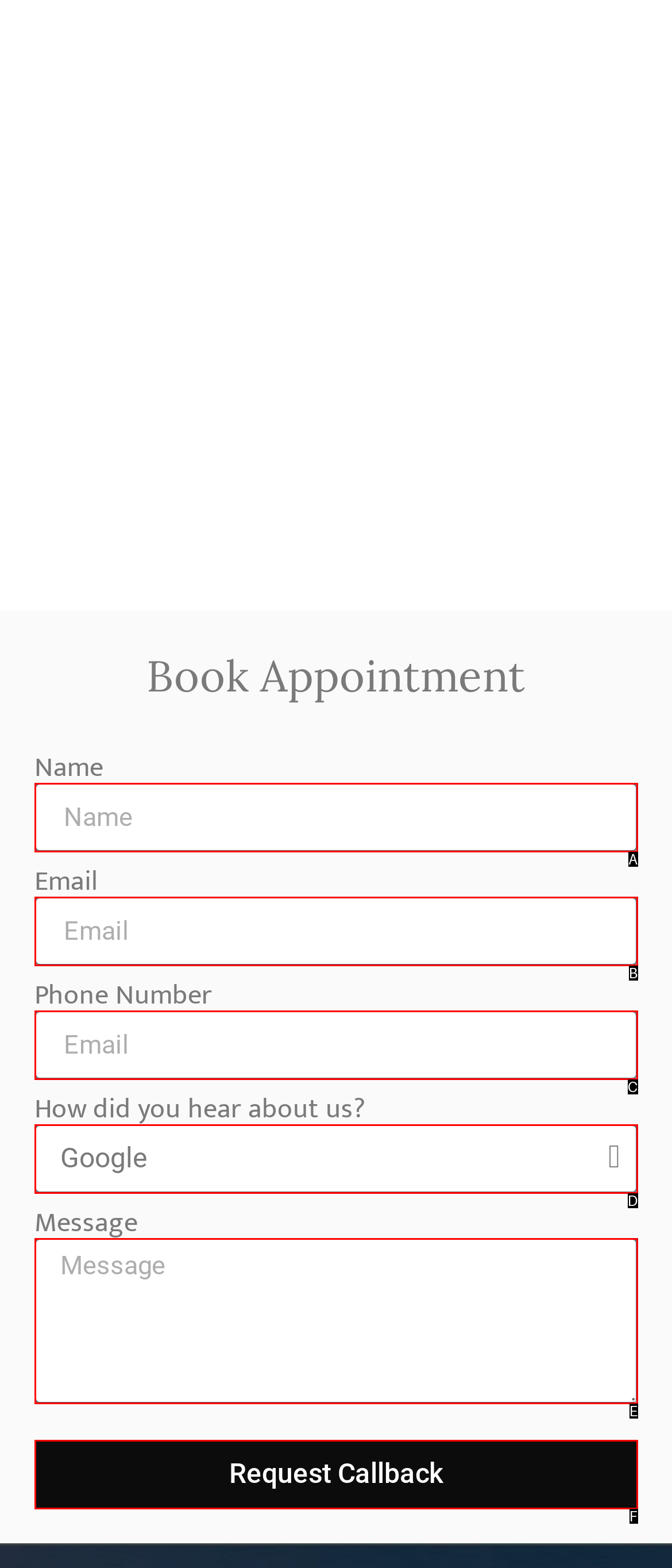Select the HTML element that matches the description: Request Callback
Respond with the letter of the correct choice from the given options directly.

F